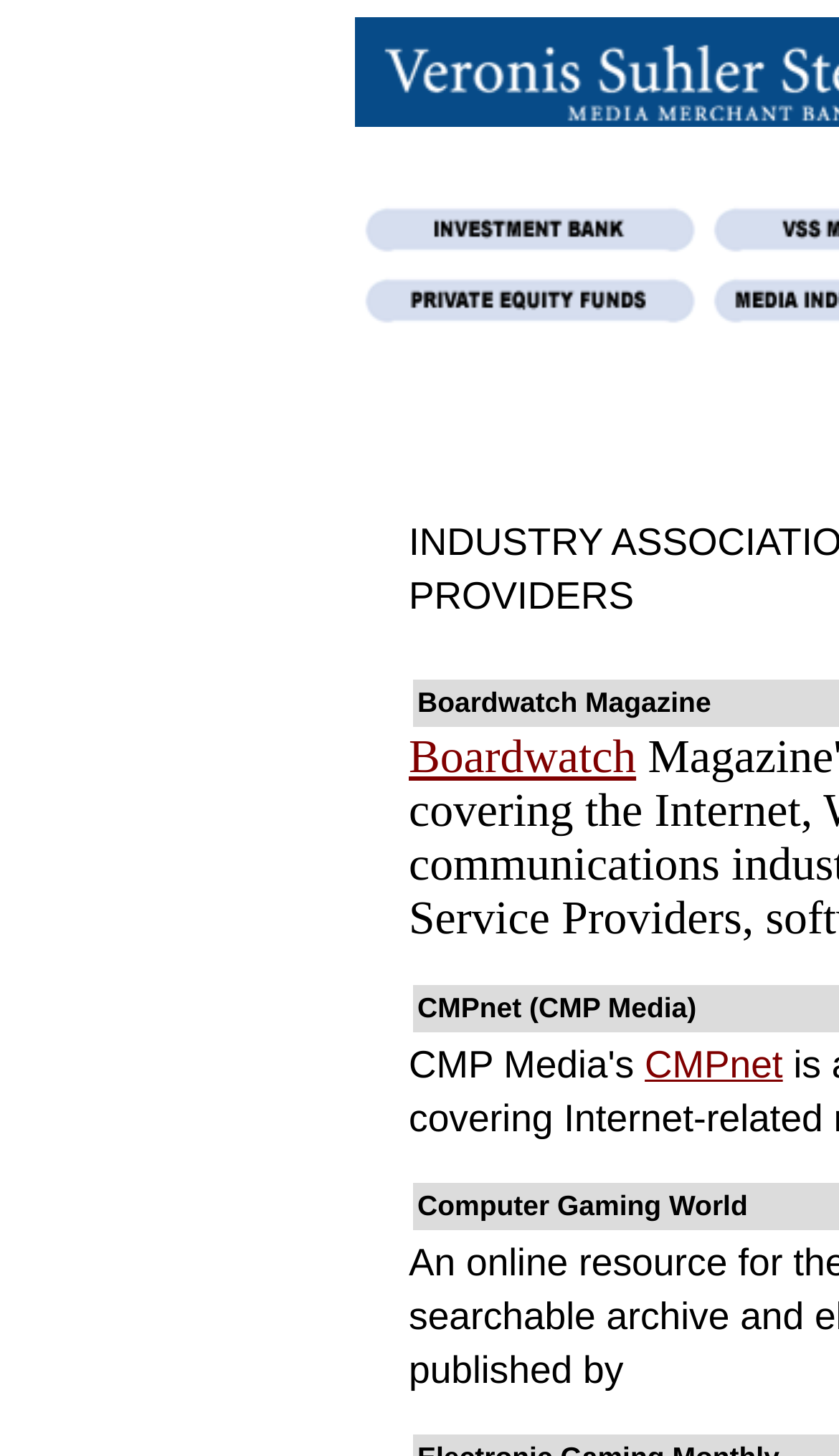How many table cells are in the layout?
Answer the question with a single word or phrase, referring to the image.

2